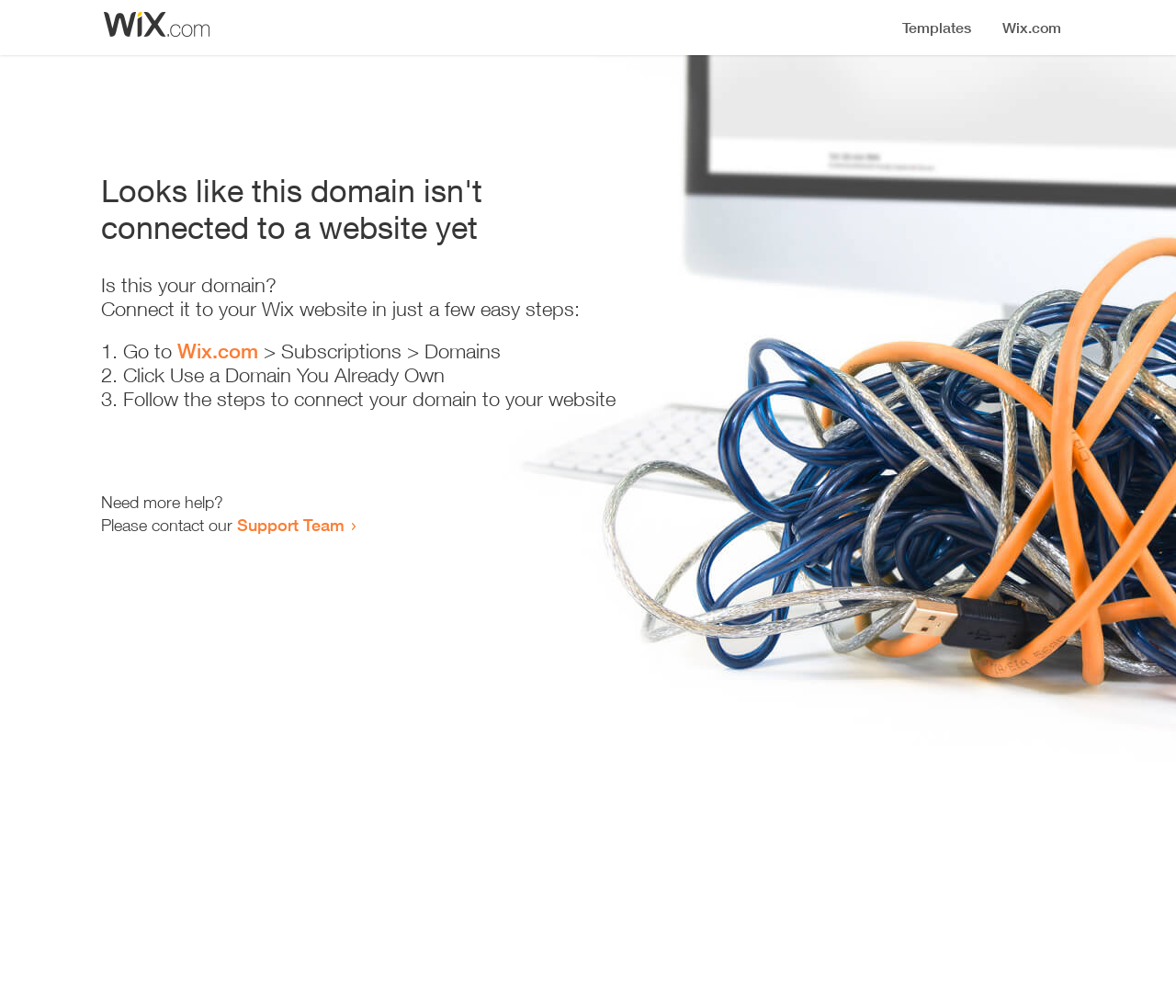Given the description: "Wix.com", determine the bounding box coordinates of the UI element. The coordinates should be formatted as four float numbers between 0 and 1, [left, top, right, bottom].

[0.151, 0.336, 0.22, 0.36]